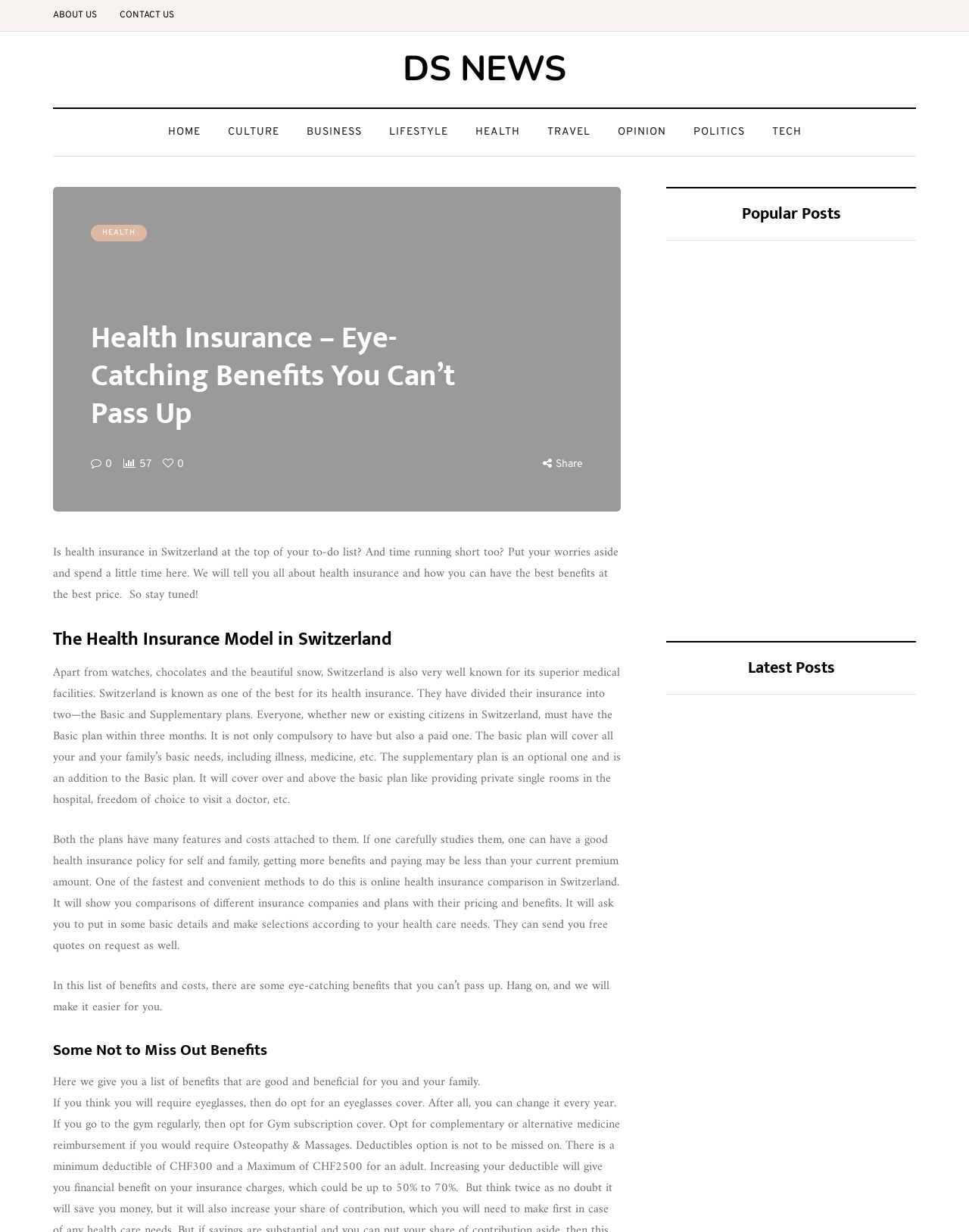Provide a short answer to the following question with just one word or phrase: What is the purpose of online health insurance comparison in Switzerland?

To compare plans and prices